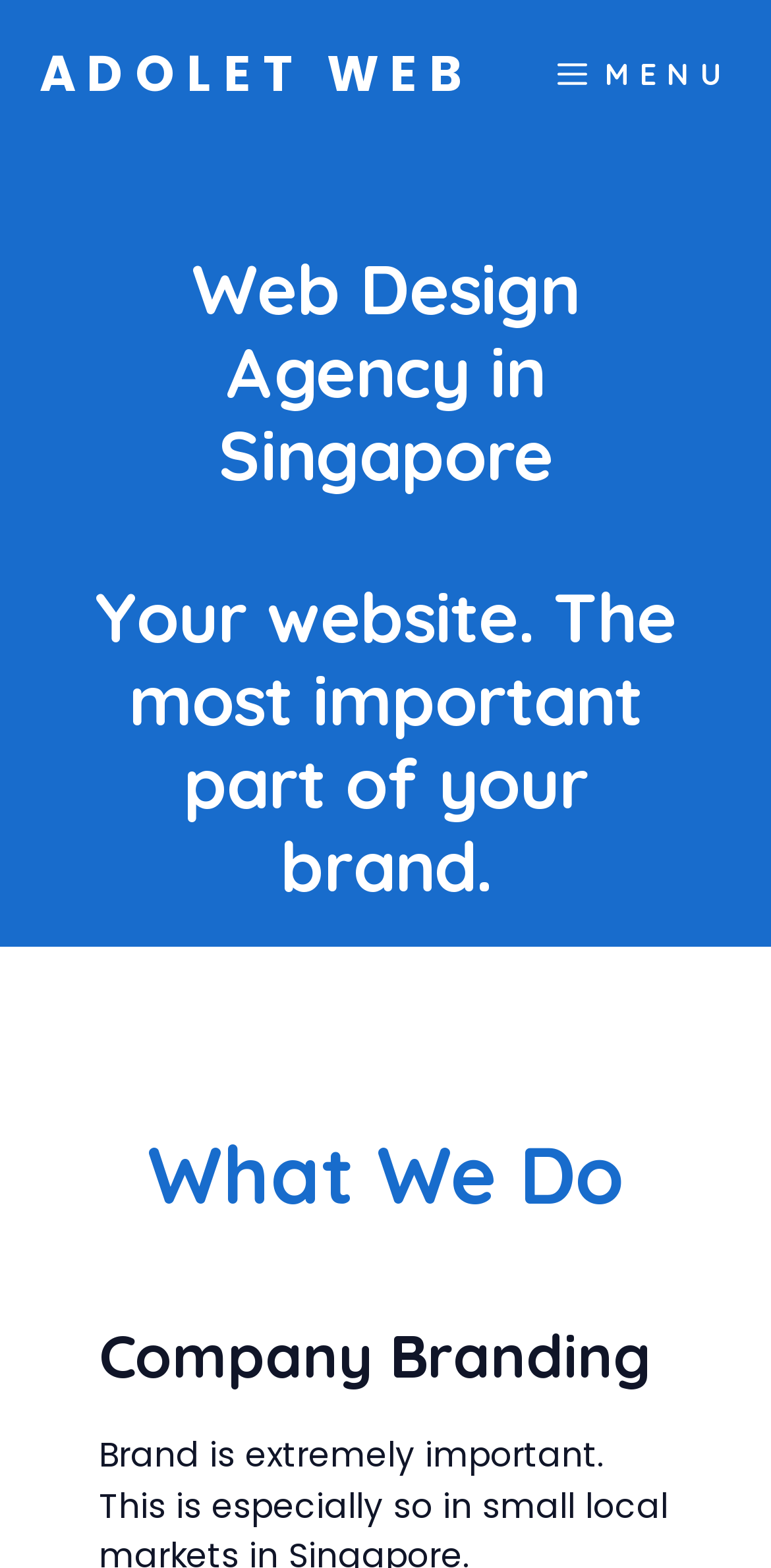Carefully examine the image and provide an in-depth answer to the question: Is the company branding section located at the bottom of the webpage?

By examining the y-coordinates of the bounding box of the 'Company Branding' heading, I found that it is positioned at the bottom of the webpage, with a y-coordinate range of [0.842, 0.887]. This indicates that it is located near the bottom of the webpage.